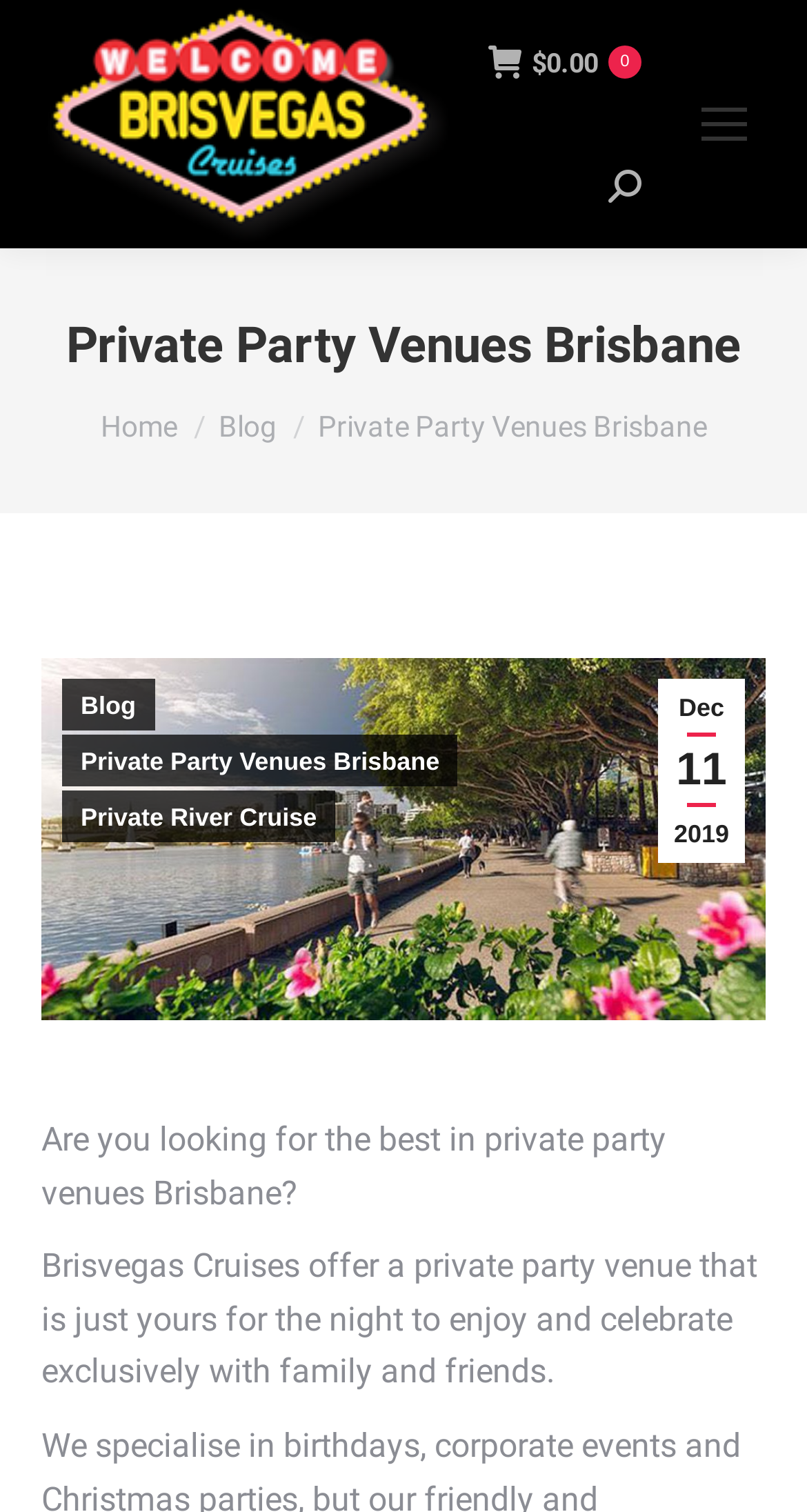Please use the details from the image to answer the following question comprehensively:
What is the purpose of the venue?

I inferred this from the text 'Are you looking for the best in private party venues Brisbane?' and 'Brisvegas Cruises offer a private party venue that is just yours for the night to enjoy and celebrate exclusively with family and friends.' which suggests that the venue is for private parties.